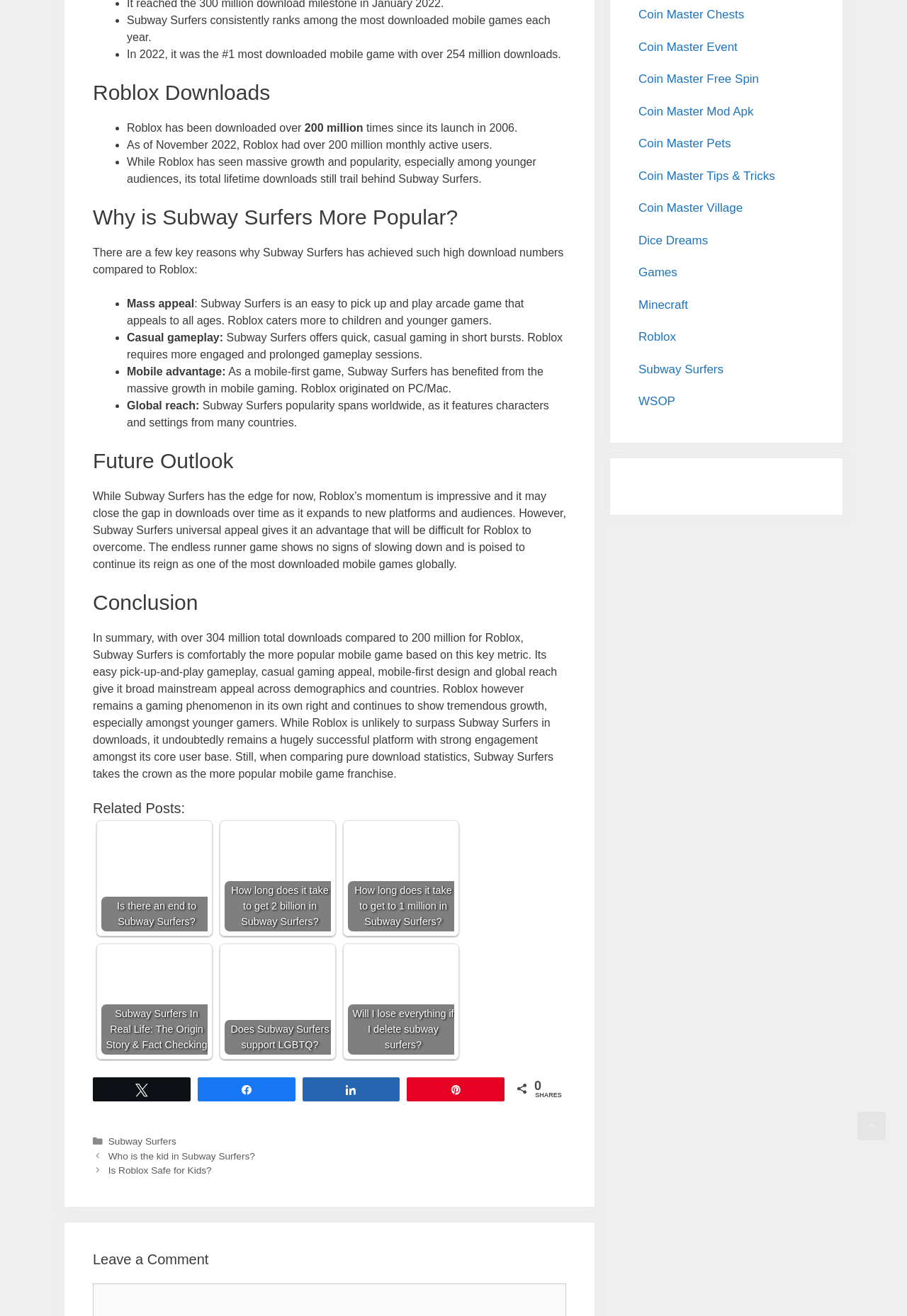Given the element description Coin Master Chests, identify the bounding box coordinates for the UI element on the webpage screenshot. The format should be (top-left x, top-left y, bottom-right x, bottom-right y), with values between 0 and 1.

[0.704, 0.006, 0.821, 0.016]